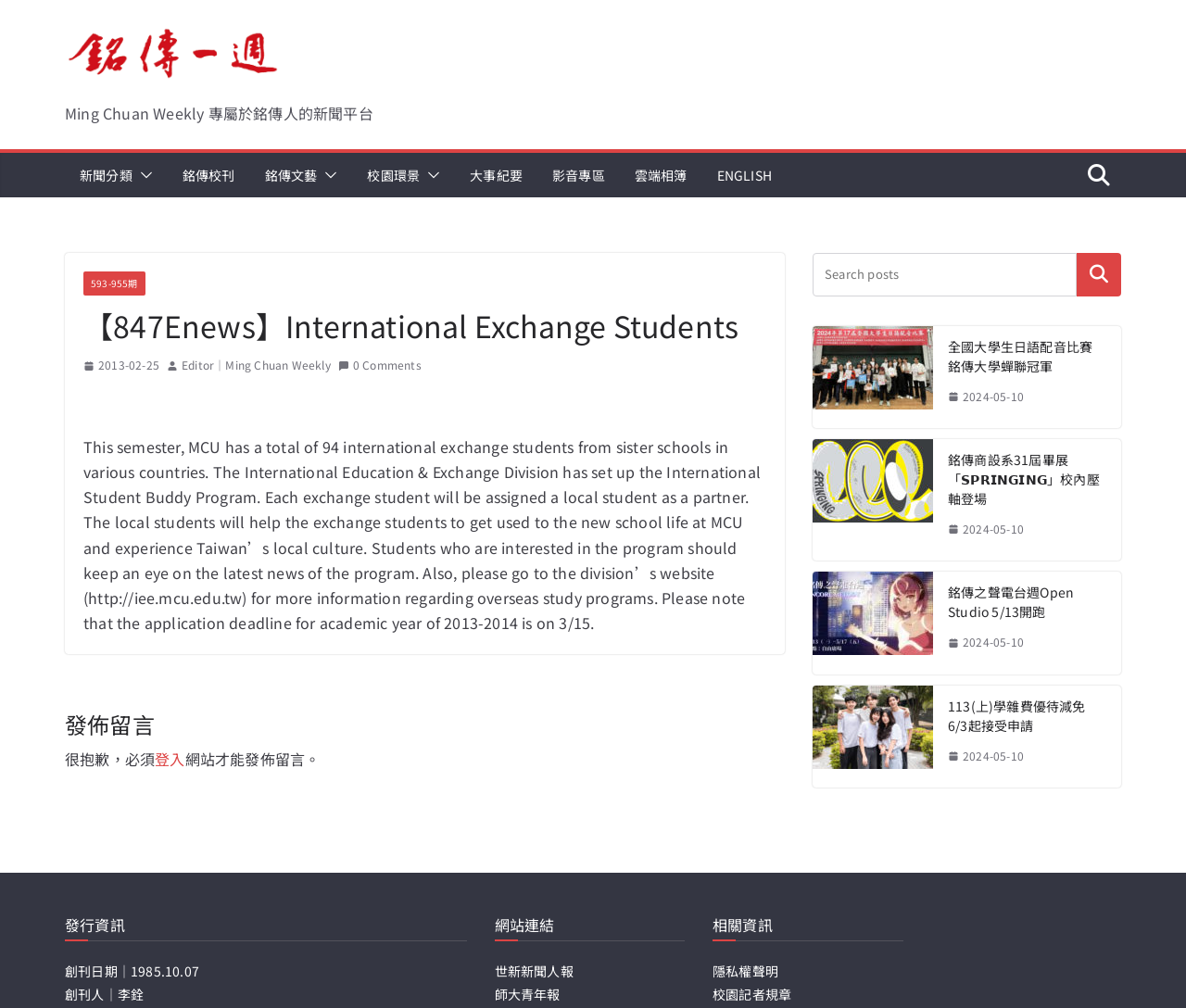Analyze the image and provide a detailed answer to the question: What is the purpose of the International Student Buddy Program?

The purpose of the program can be inferred from the article content, which states 'The local students will help the exchange students to get used to the new school life at MCU and experience Taiwan’s local culture.'